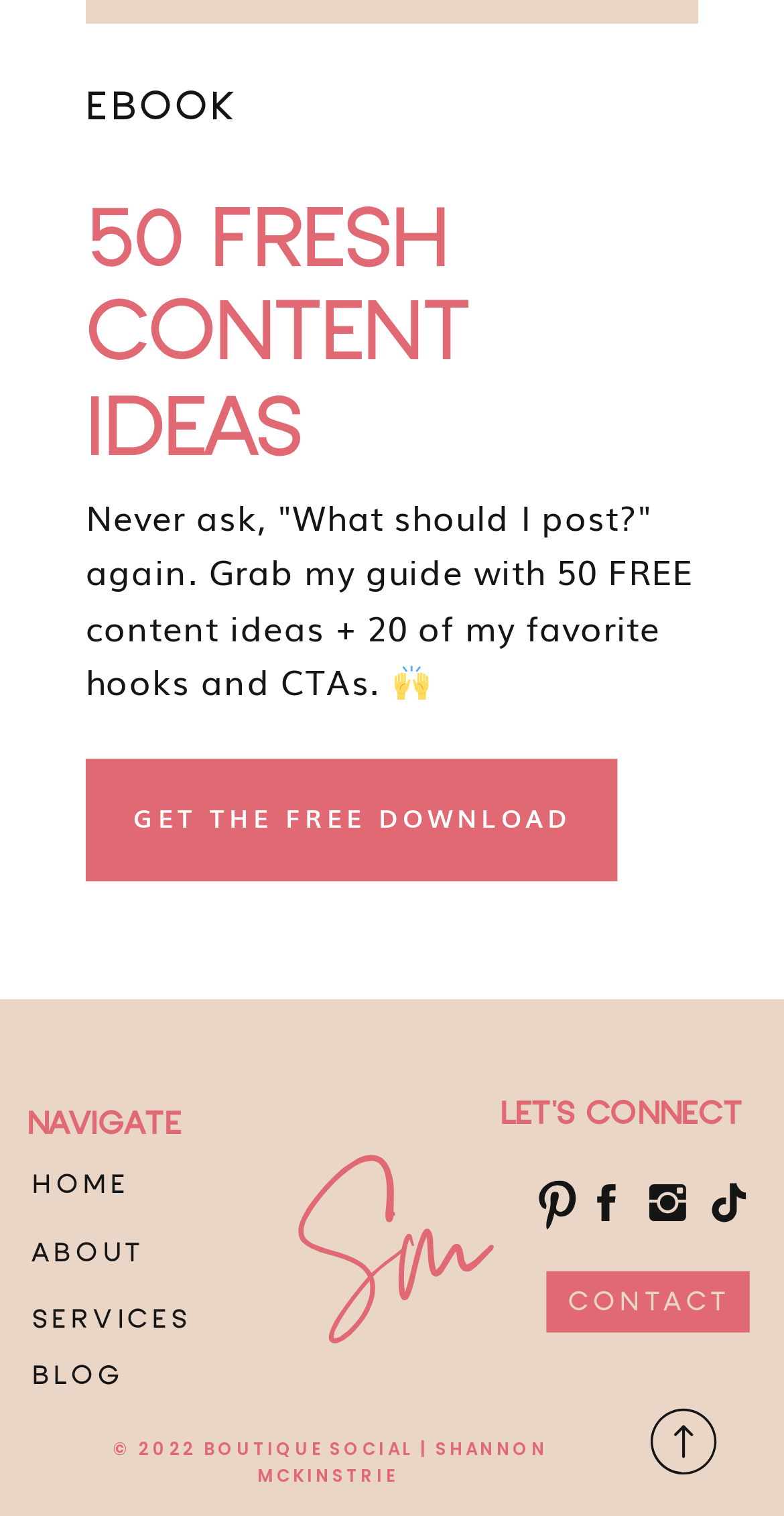Please answer the following question using a single word or phrase: 
What is the author's name?

SHANNON MCKINSTRIE